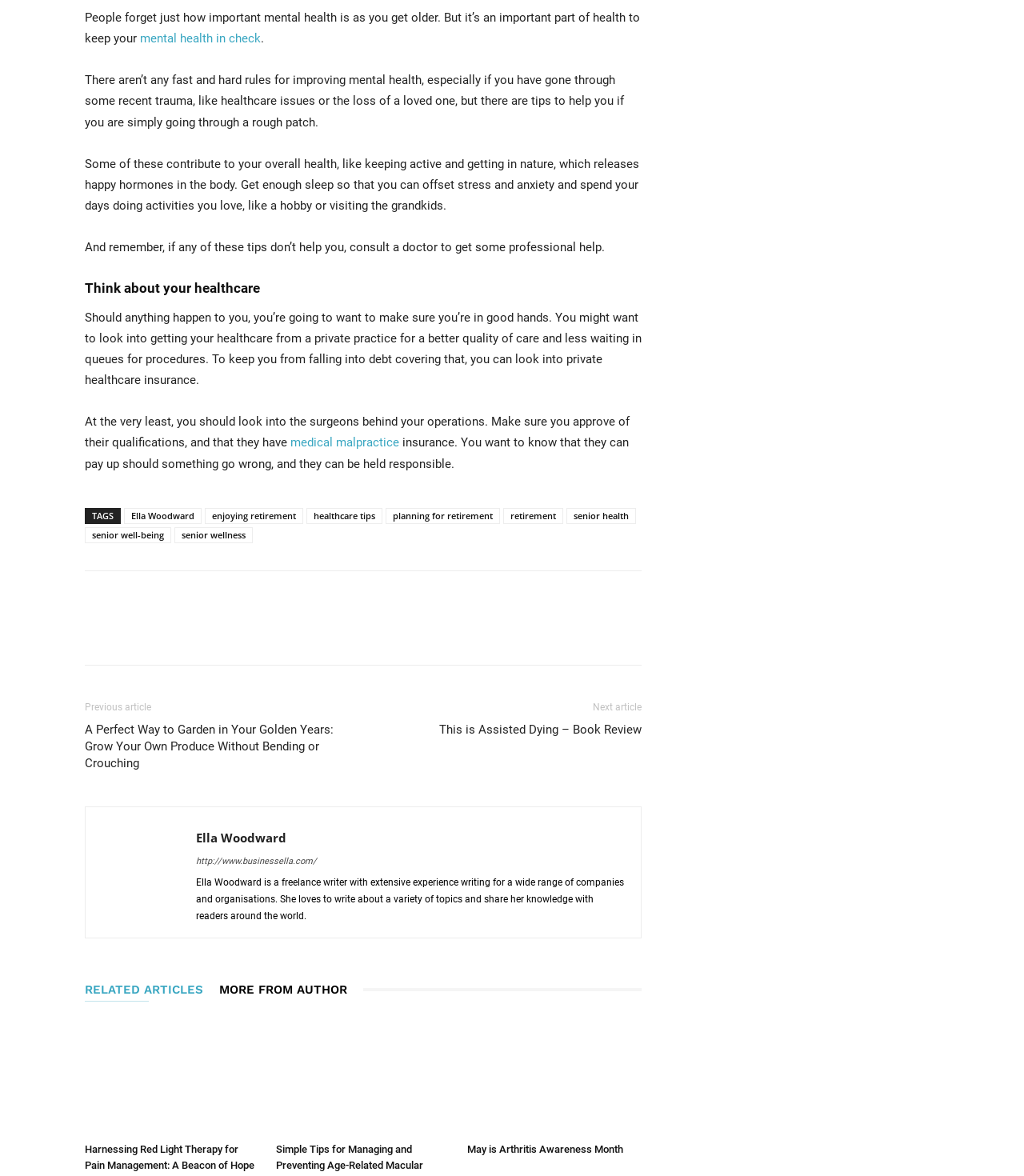Please identify the coordinates of the bounding box for the clickable region that will accomplish this instruction: "read about 'Ella Woodward'".

[0.121, 0.432, 0.197, 0.445]